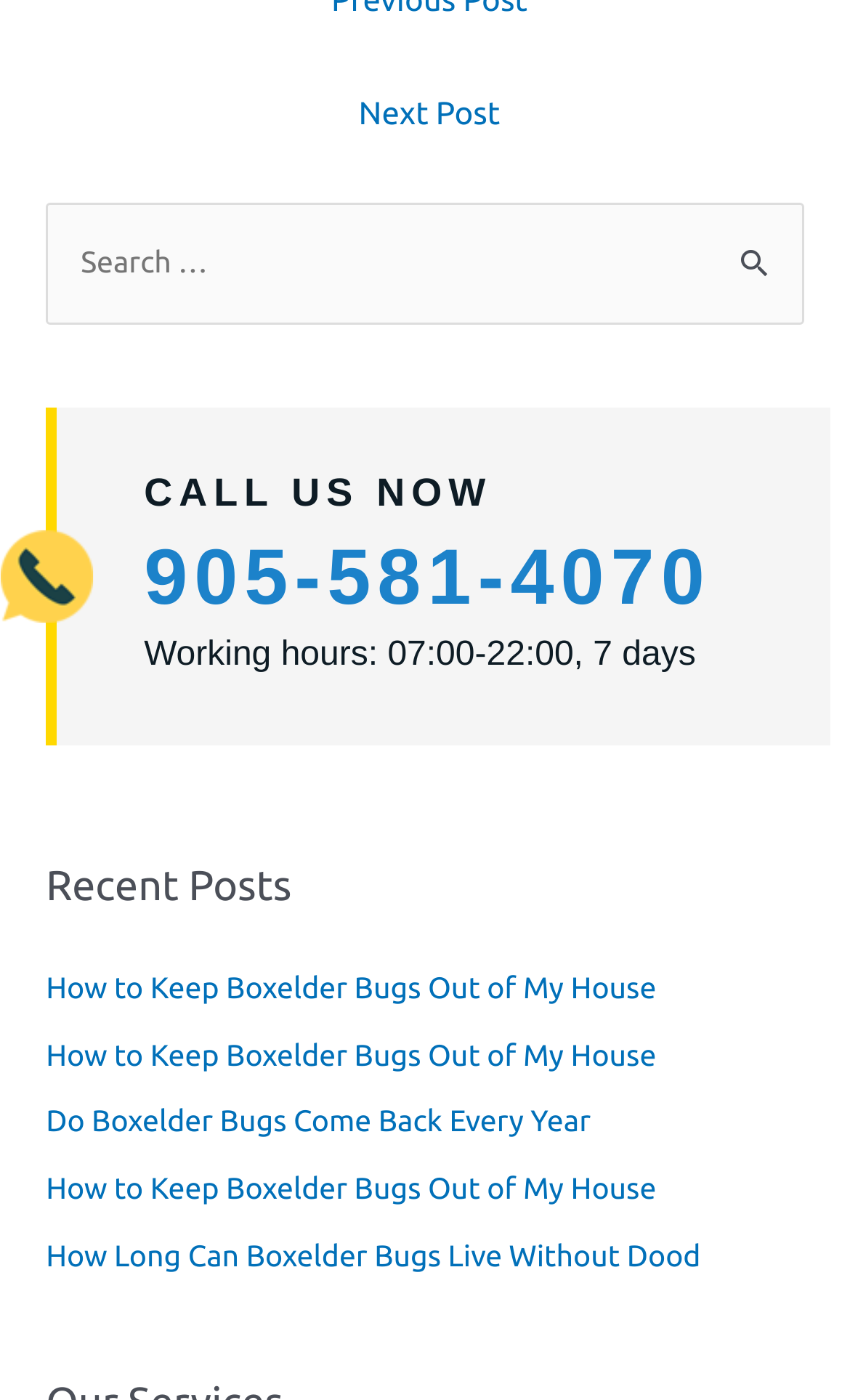Extract the bounding box coordinates of the UI element described by: "905-581-4070". The coordinates should include four float numbers ranging from 0 to 1, e.g., [left, top, right, bottom].

[0.169, 0.38, 0.837, 0.444]